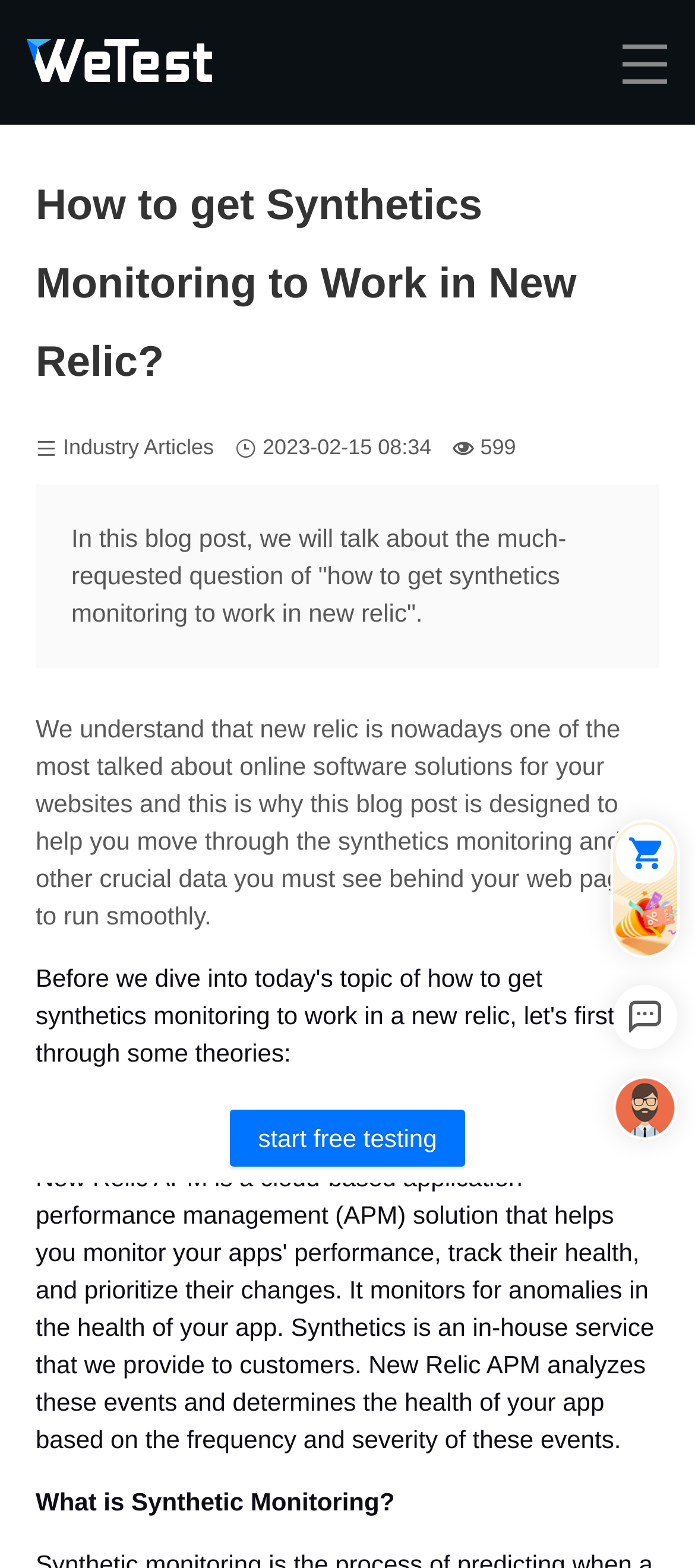Please find the bounding box coordinates of the element that must be clicked to perform the given instruction: "Click on the 'Free Trial' link". The coordinates should be four float numbers from 0 to 1, i.e., [left, top, right, bottom].

[0.026, 0.491, 0.056, 0.527]